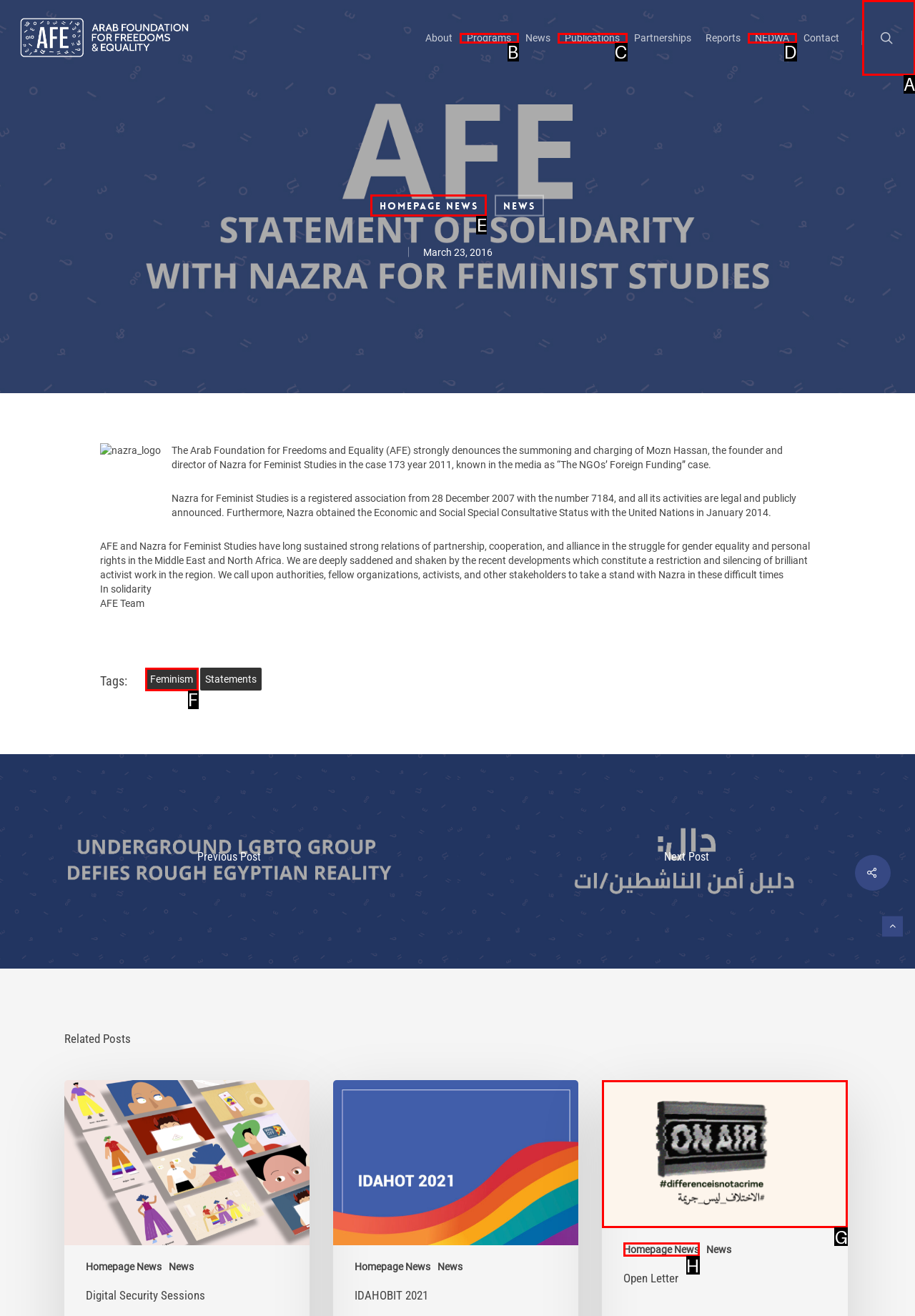Select the option that fits this description: search
Answer with the corresponding letter directly.

A